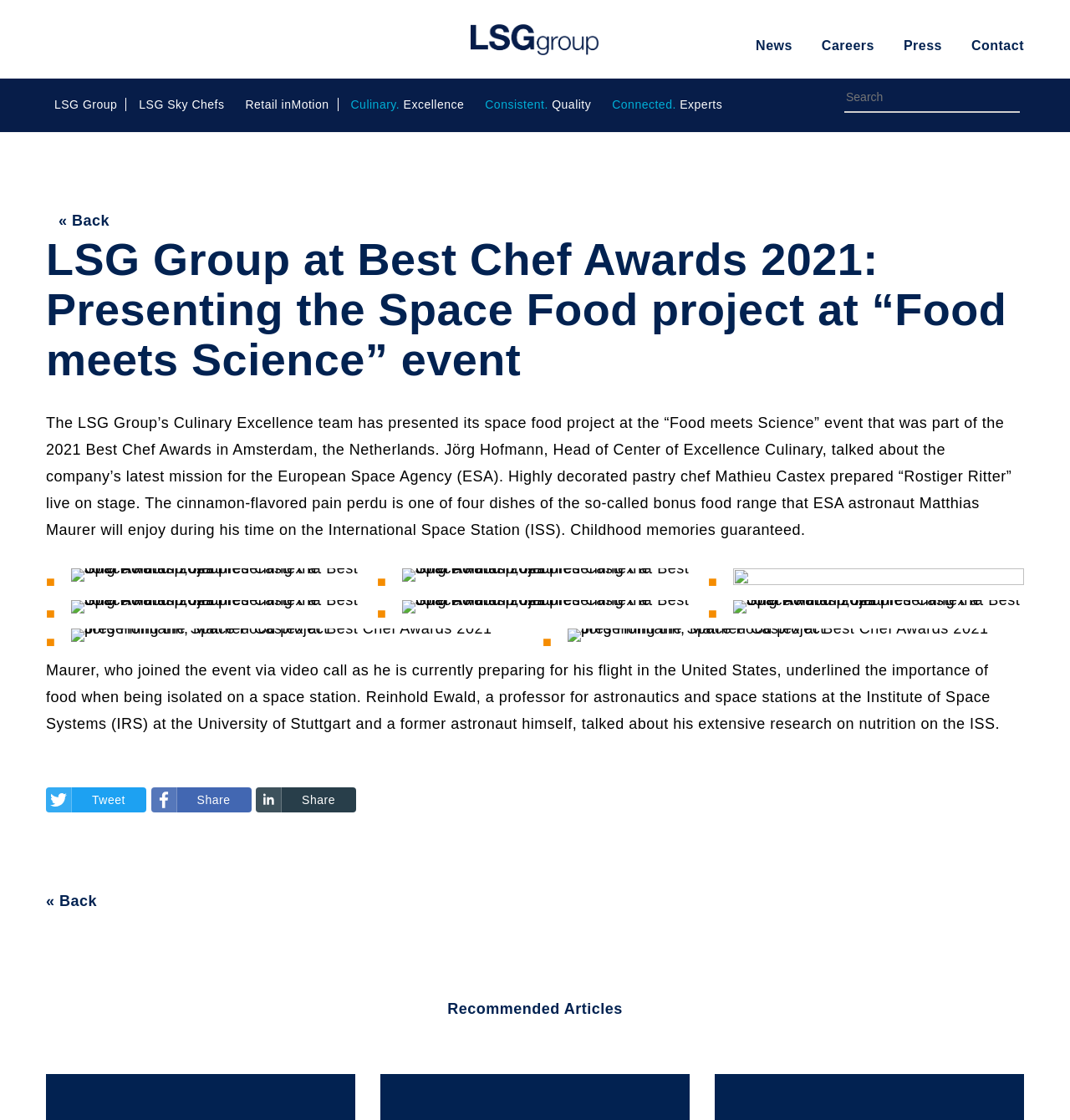What is the event where LSG Group presented its space food project?
Respond to the question with a well-detailed and thorough answer.

The event is mentioned in the article as 'Food meets Science' which was part of the 2021 Best Chef Awards in Amsterdam, the Netherlands.